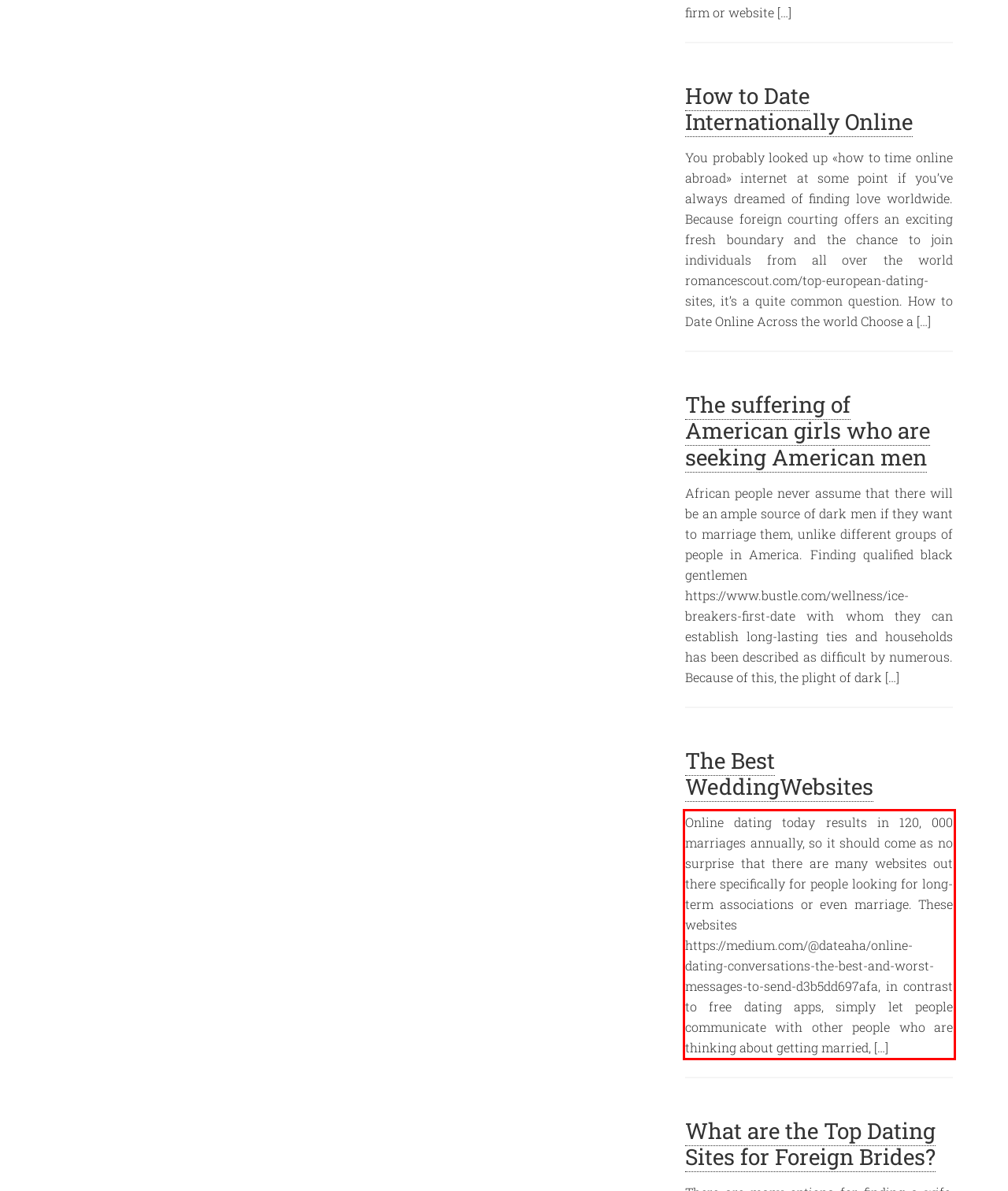Given the screenshot of a webpage, identify the red rectangle bounding box and recognize the text content inside it, generating the extracted text.

Online dating today results in 120, 000 marriages annually, so it should come as no surprise that there are many websites out there specifically for people looking for long-term associations or even marriage. These websites https://medium.com/@dateaha/online-dating-conversations-the-best-and-worst-messages-to-send-d3b5dd697afa, in contrast to free dating apps, simply let people communicate with other people who are thinking about getting married, […]